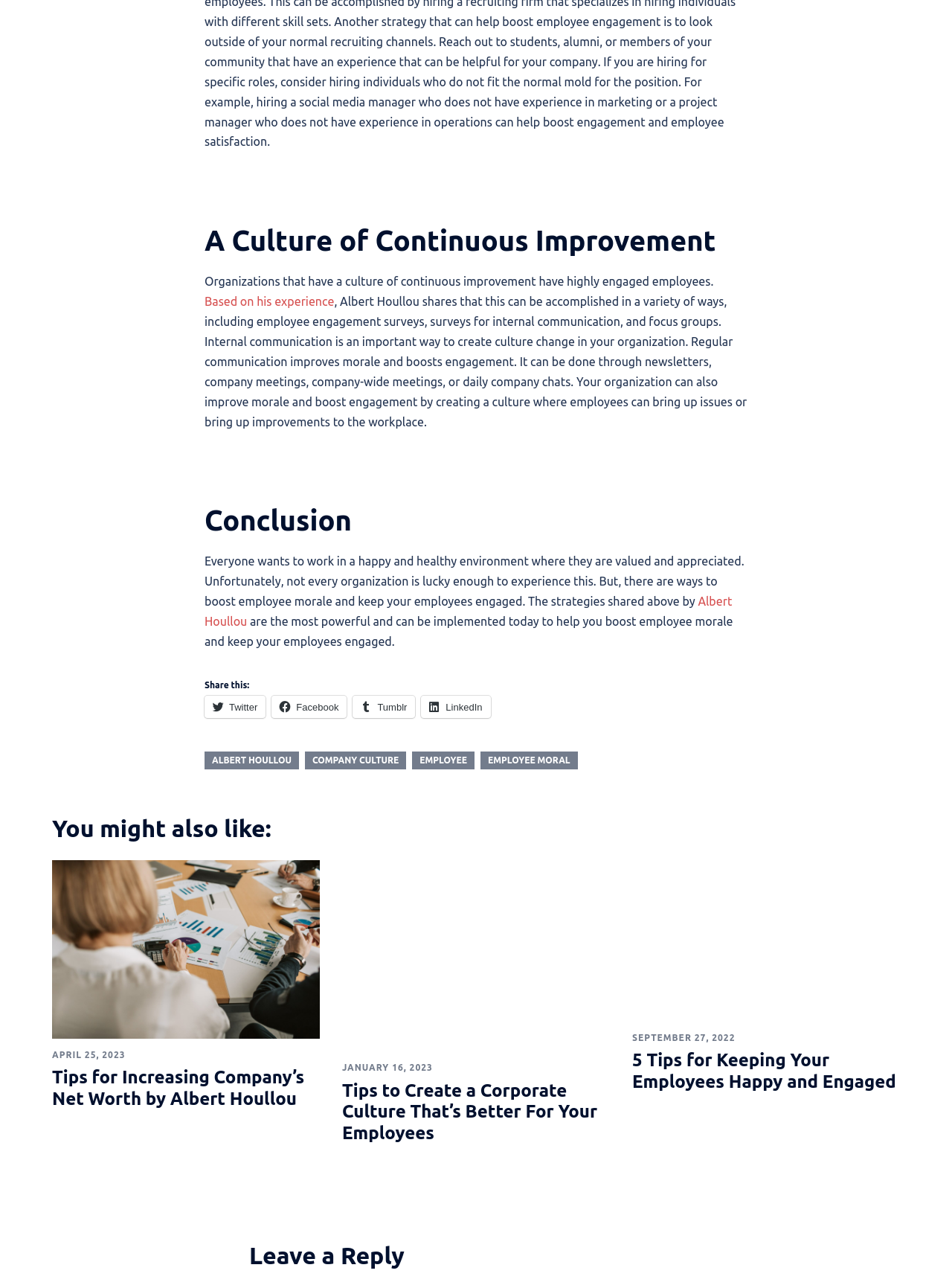Please specify the bounding box coordinates for the clickable region that will help you carry out the instruction: "Click the link to share on Twitter".

[0.215, 0.54, 0.279, 0.557]